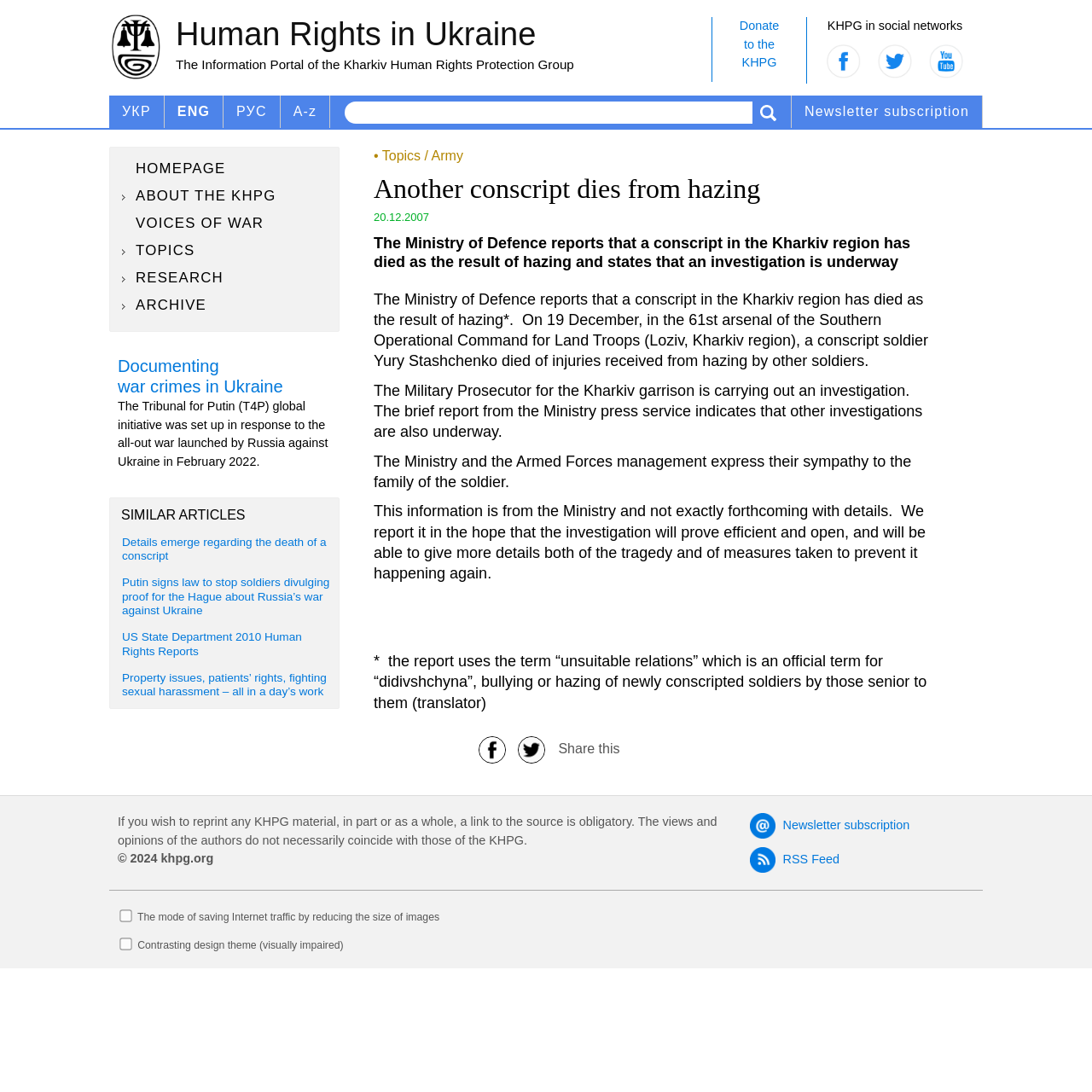Identify the bounding box coordinates of the region that needs to be clicked to carry out this instruction: "View 'Celeb DYRT'". Provide these coordinates as four float numbers ranging from 0 to 1, i.e., [left, top, right, bottom].

None